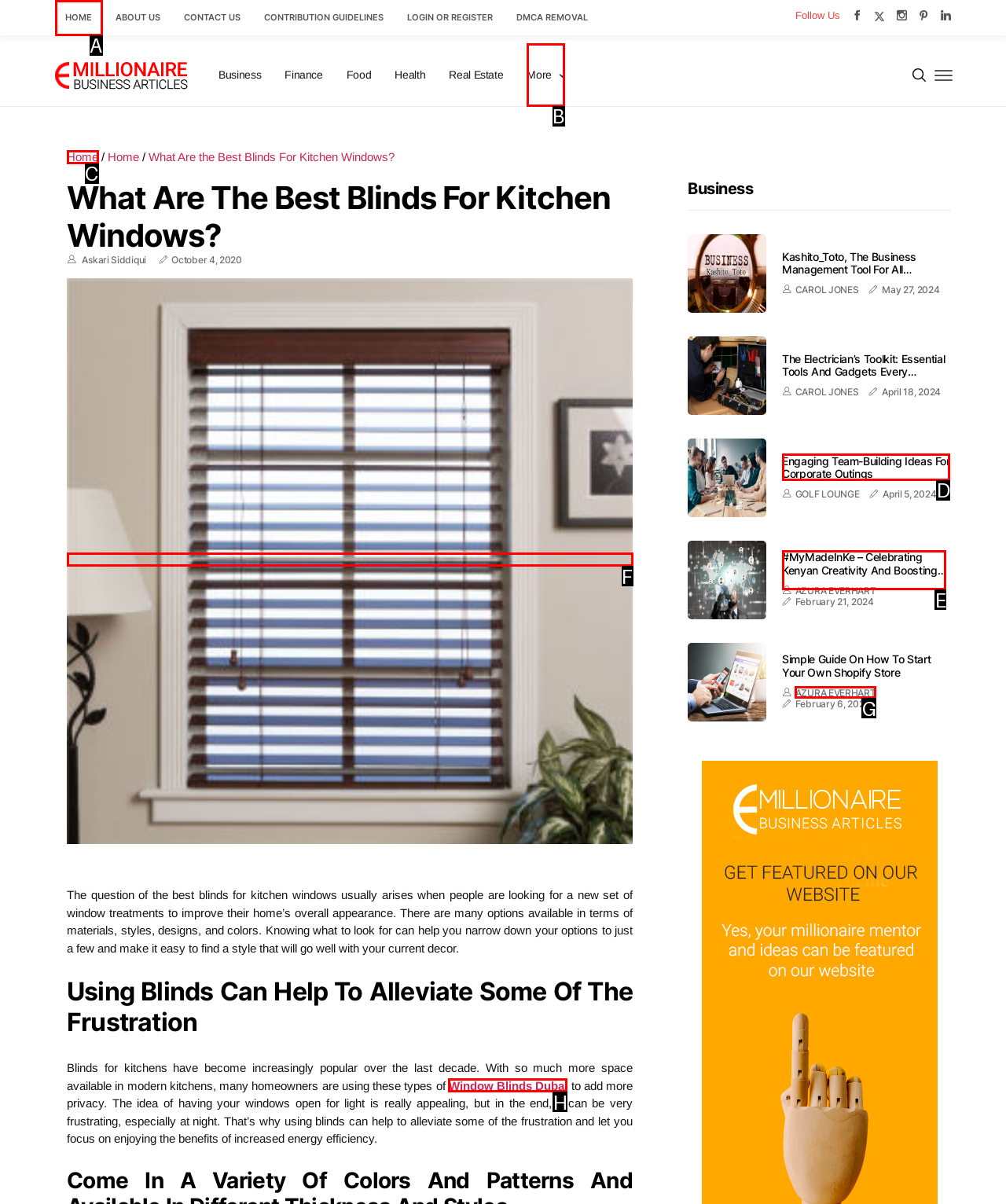Given the task: Learn more about 'Window Blinds Dubai', point out the letter of the appropriate UI element from the marked options in the screenshot.

H